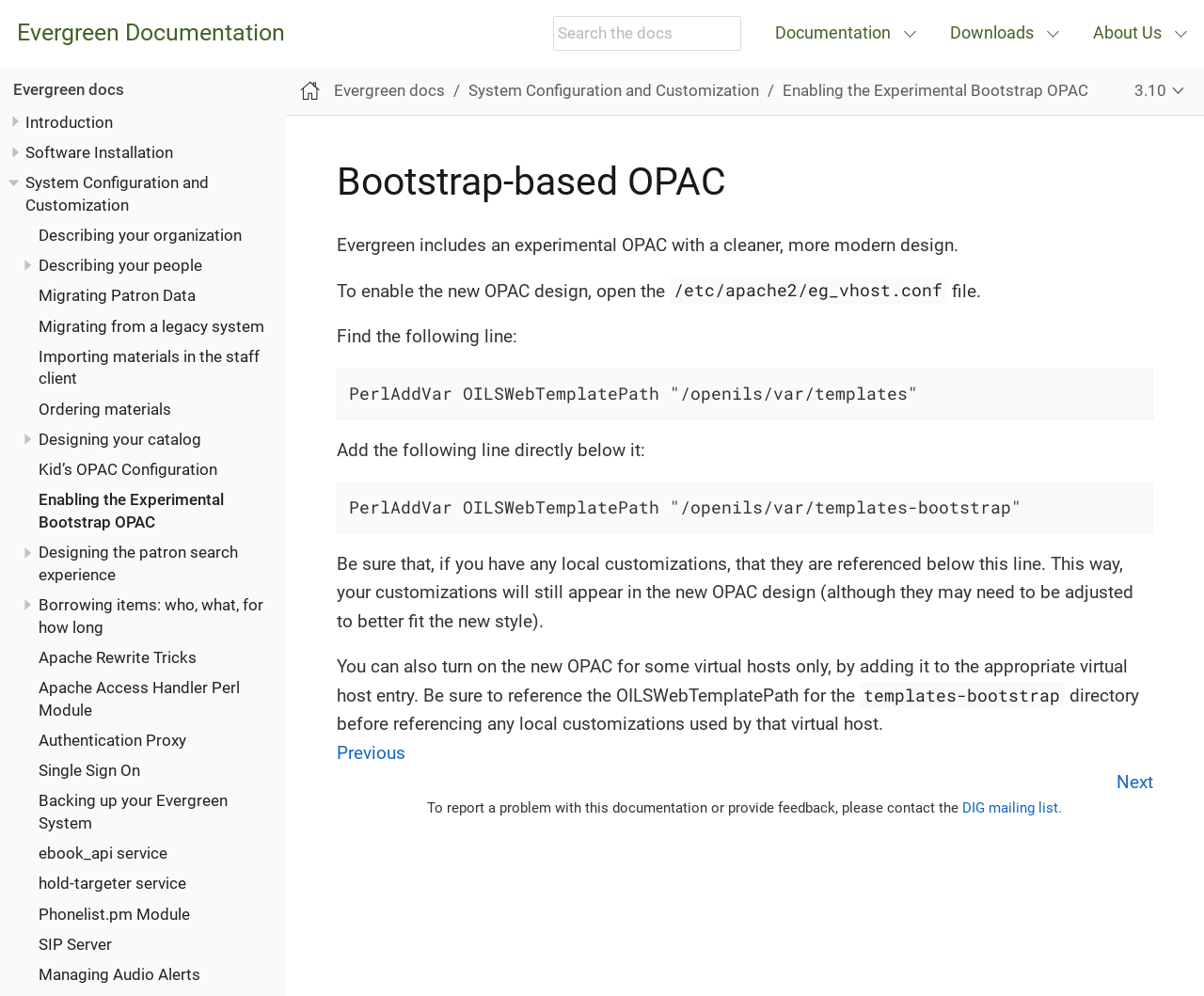Please provide the bounding box coordinates for the element that needs to be clicked to perform the instruction: "Contact the website administrators". The coordinates must consist of four float numbers between 0 and 1, formatted as [left, top, right, bottom].

None